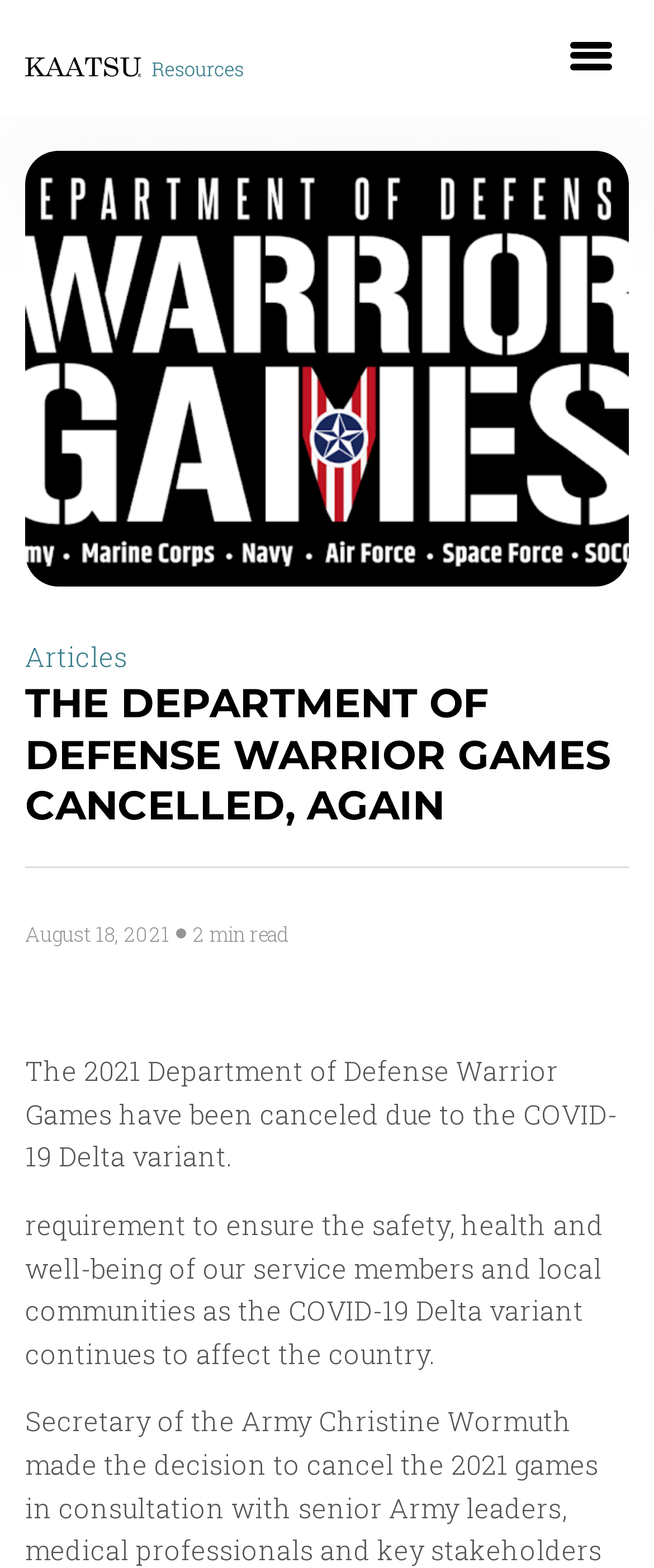Can you look at the image and give a comprehensive answer to the question:
How long does it take to read the article?

The webpage contains a static text element that says '2 min read', indicating the estimated time it takes to read the article.